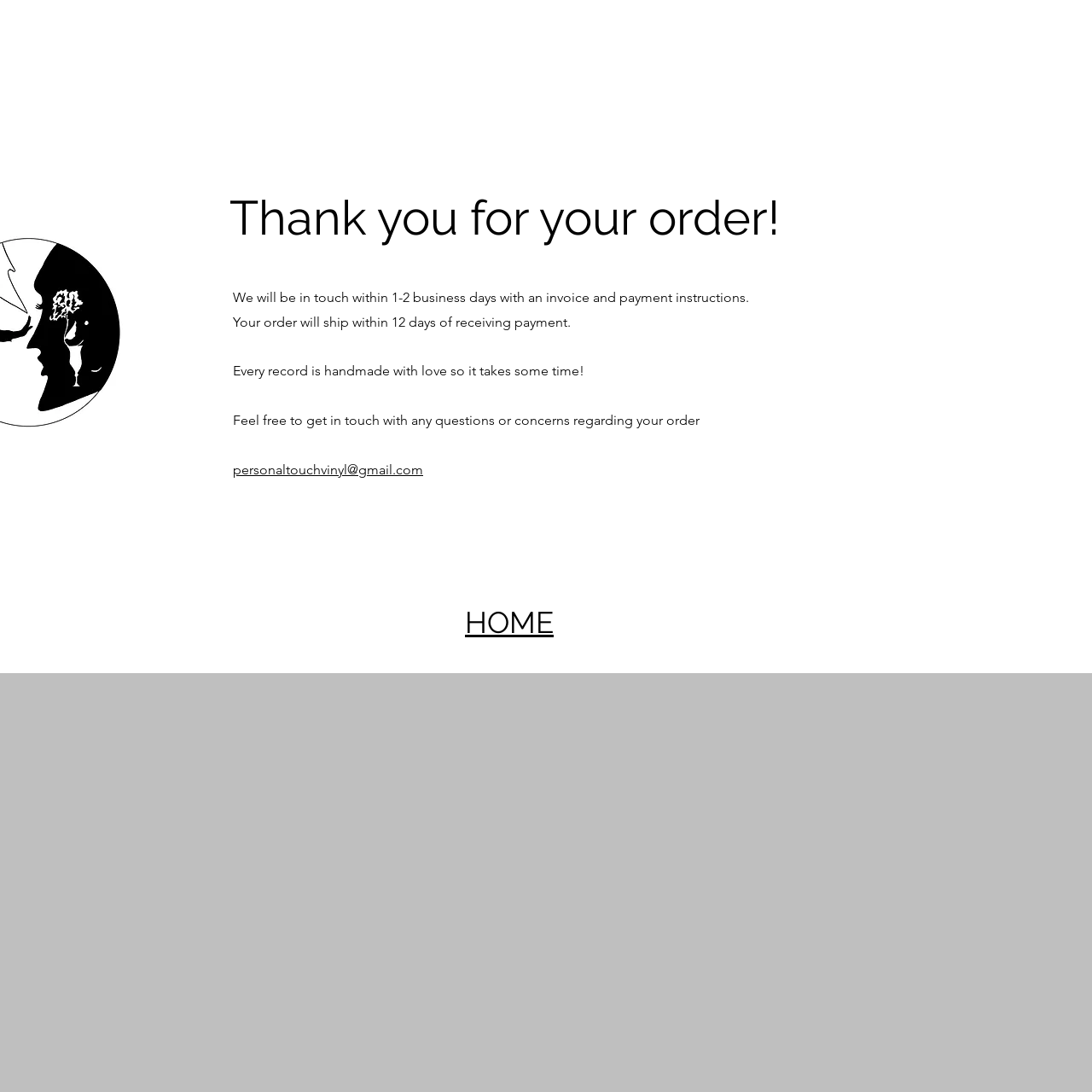How long does it take for the order to ship?
Refer to the image and provide a thorough answer to the question.

The webpage mentions that 'Your order will ship within 12 days of receiving payment.' This indicates that the order will be shipped 12 days after the payment is received.